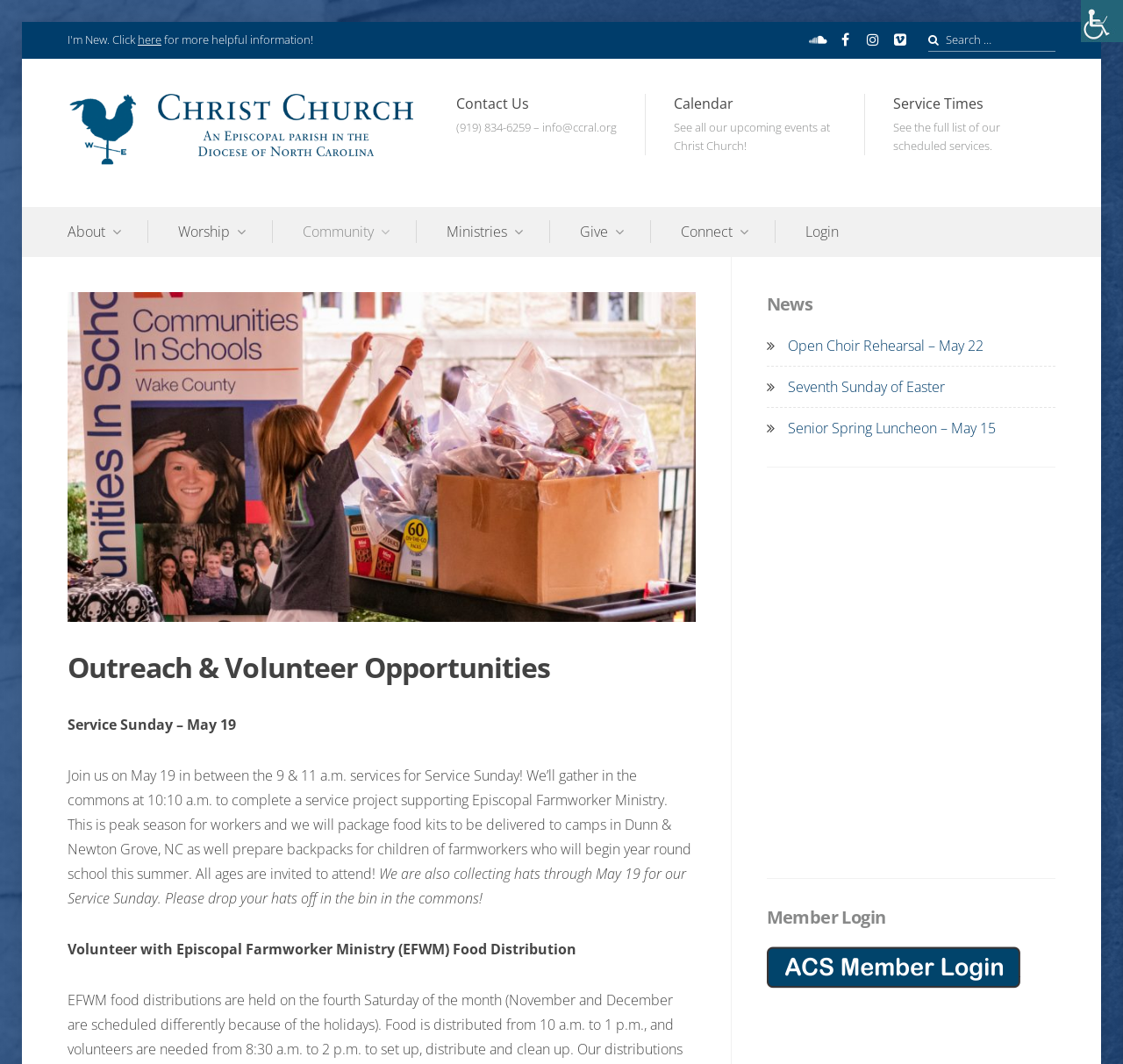Please identify the bounding box coordinates of the element's region that should be clicked to execute the following instruction: "Visit Christ Church website". The bounding box coordinates must be four float numbers between 0 and 1, i.e., [left, top, right, bottom].

[0.06, 0.114, 0.368, 0.133]